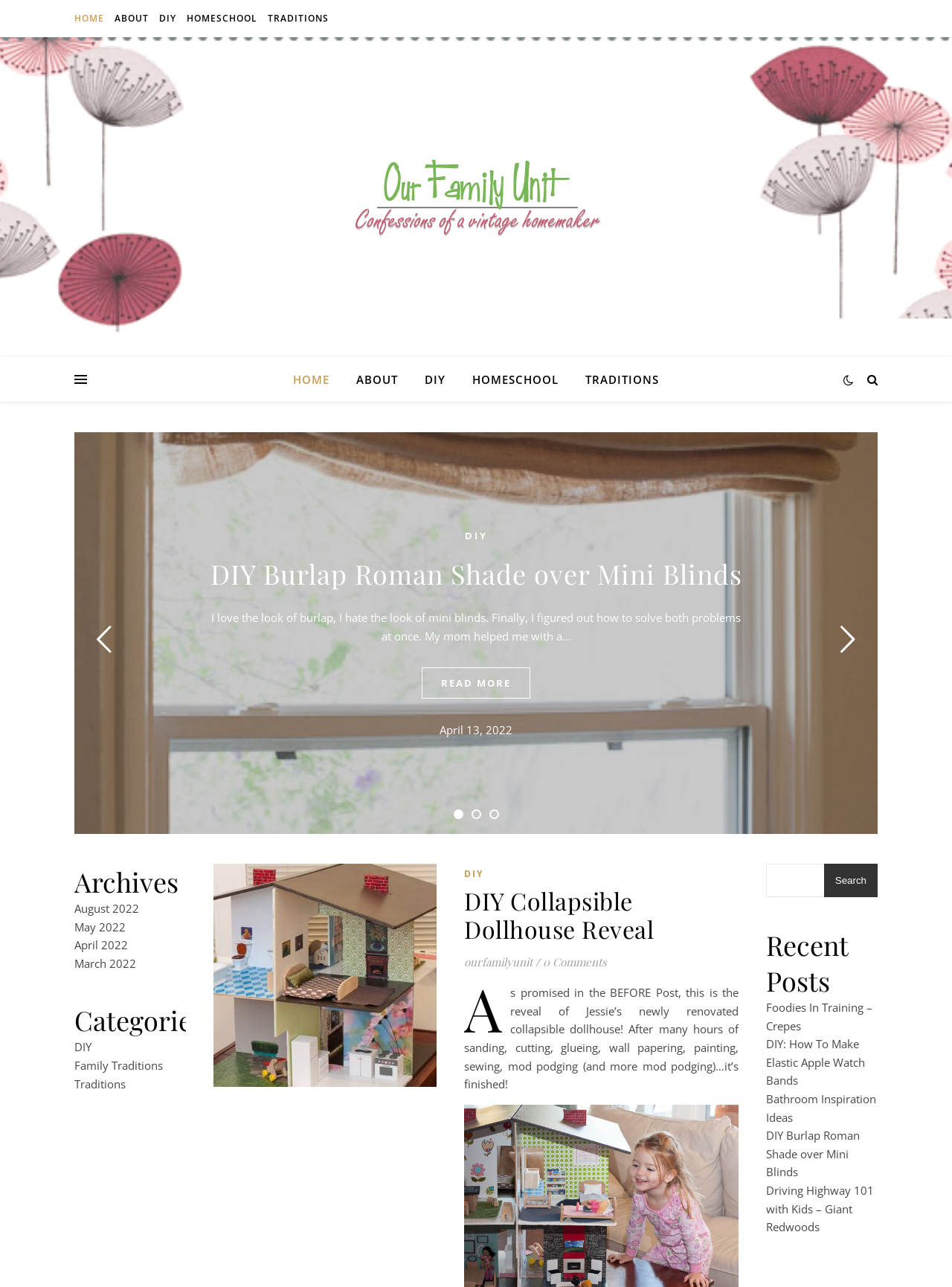Please identify the bounding box coordinates of the element on the webpage that should be clicked to follow this instruction: "Read the 'DIY Burlap Roman Shade over Mini Blinds' post". The bounding box coordinates should be given as four float numbers between 0 and 1, formatted as [left, top, right, bottom].

[0.221, 0.432, 0.779, 0.459]